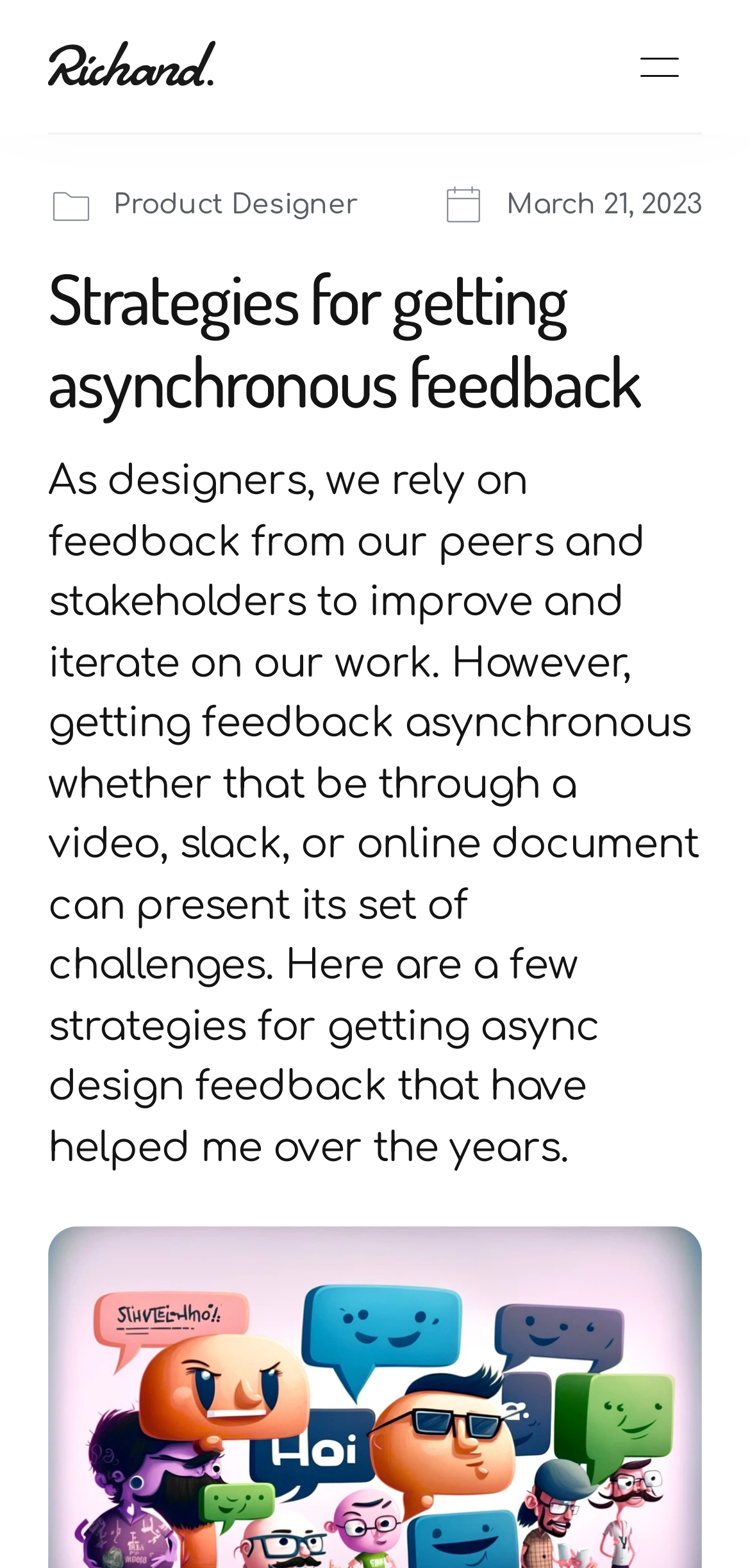Generate a comprehensive description of the contents of the webpage.

This webpage appears to be a blog post or article focused on strategies for getting asynchronous feedback in product design. At the top of the page, there is a menu bar with several options, including "About", "Case study", "Articles", "Contact", and "Join UX MBA". The menu bar spans the entire width of the page.

Below the menu bar, there are three images aligned horizontally, with the first image being a logo or icon, followed by a profile picture of a product designer, and then another image. To the right of the images, there is a heading that reads "Product Designer" and a date "March 21, 2023".

The main content of the page is a heading that reads "Strategies for getting asynchronous feedback" and a subsequent paragraph that explains the challenges of getting feedback asynchronously and introduces the strategies that will be discussed in the article. The text is divided into two sections, with the first section being a brief introduction and the second section being a longer paragraph that provides more details.